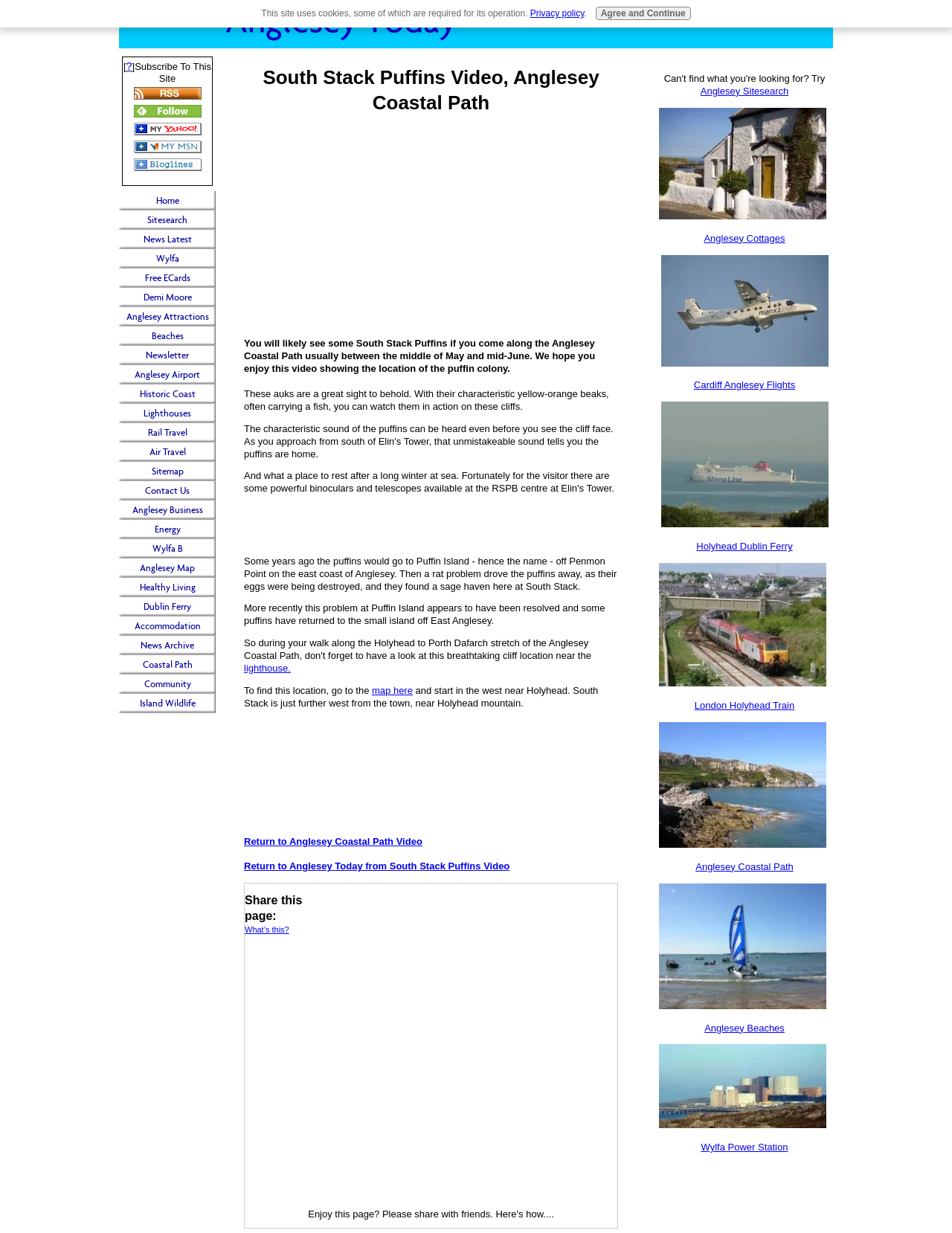Please find the bounding box coordinates in the format (top-left x, top-left y, bottom-right x, bottom-right y) for the given element description. Ensure the coordinates are floating point numbers between 0 and 1. Description: Moon (Dark Mode)Sun (Light Mode)

None